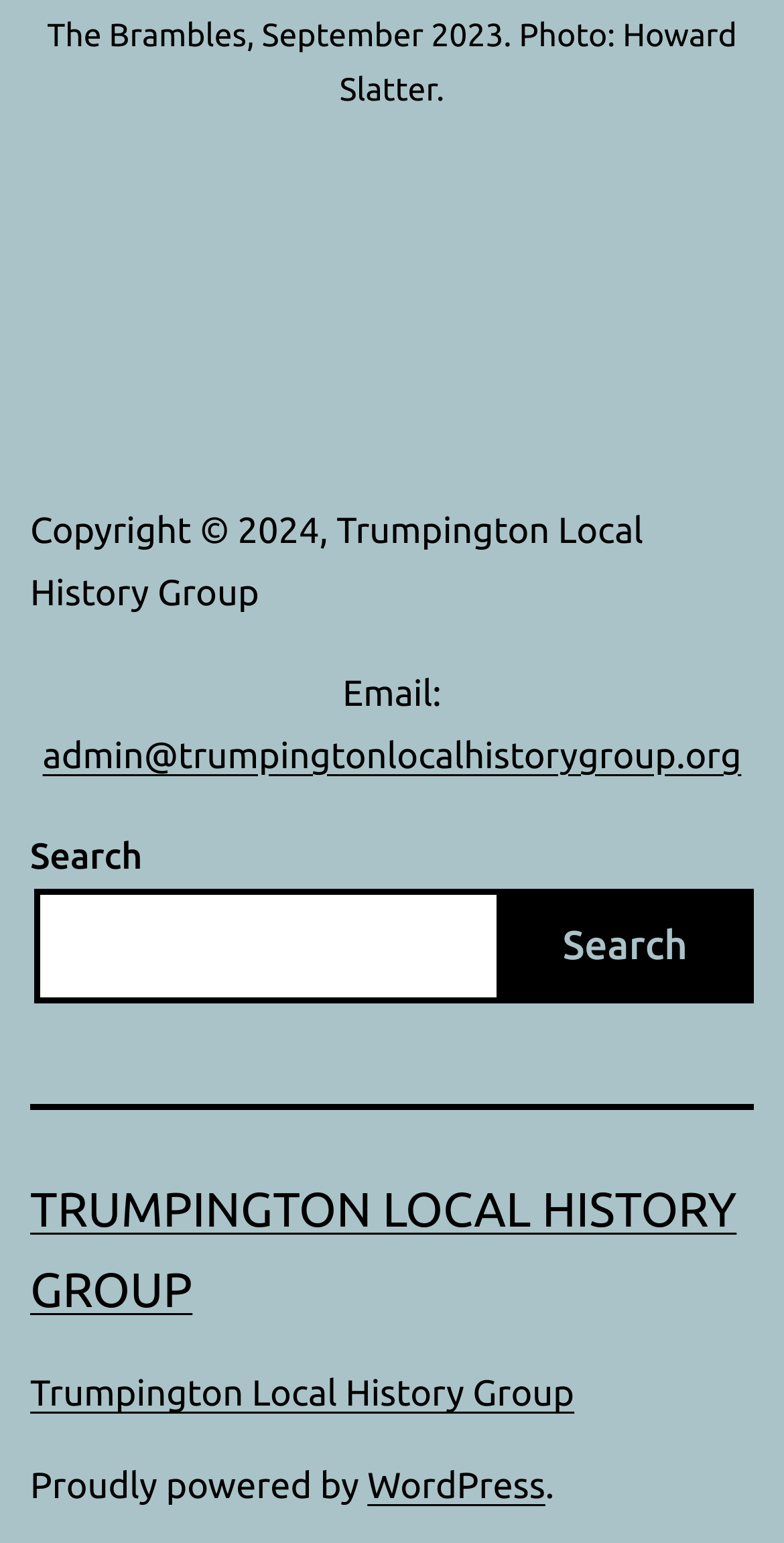What is the email address of the Trumpington Local History Group?
Carefully analyze the image and provide a thorough answer to the question.

I found the email address by looking at the StaticText element with the text 'Email:' and its adjacent link element with the text 'admin@trumpingtonlocalhistorygroup.org'.